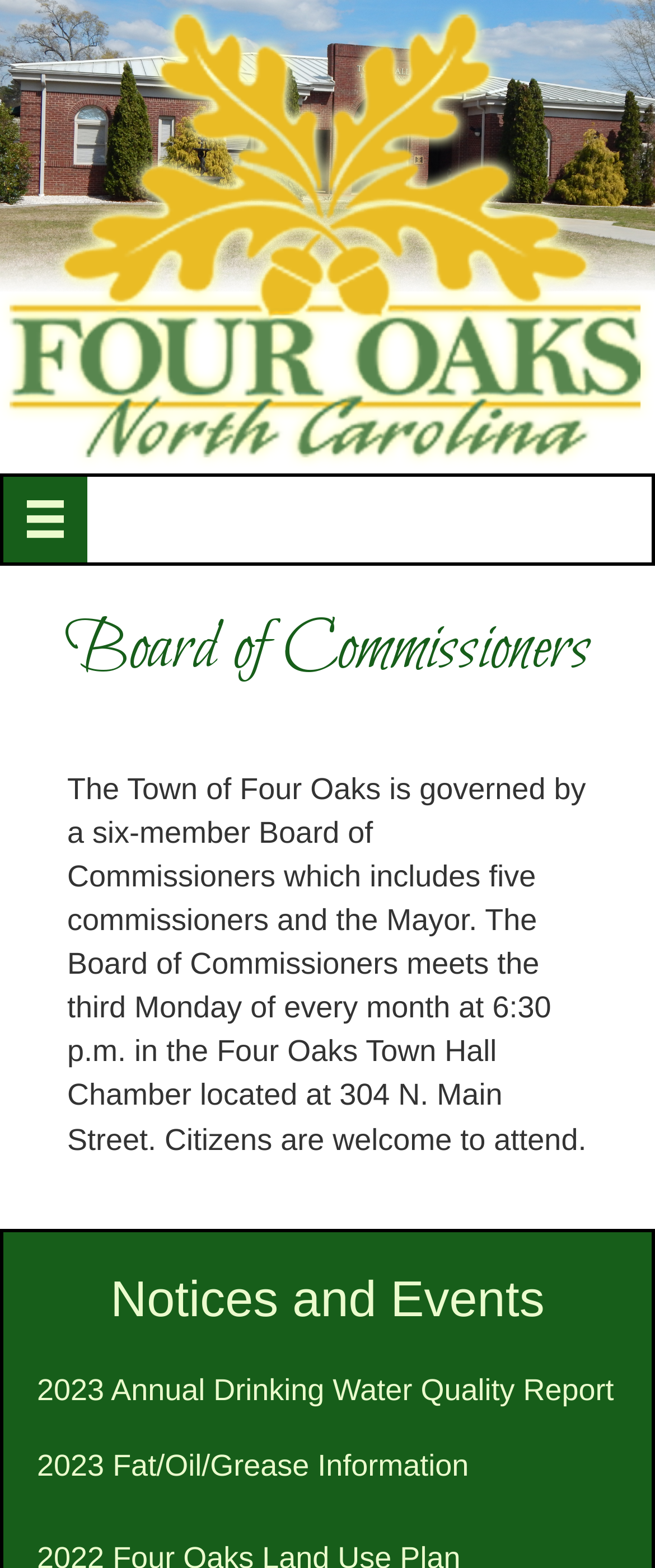Given the element description: "aria-label="Menu"", predict the bounding box coordinates of this UI element. The coordinates must be four float numbers between 0 and 1, given as [left, top, right, bottom].

[0.005, 0.304, 0.134, 0.358]